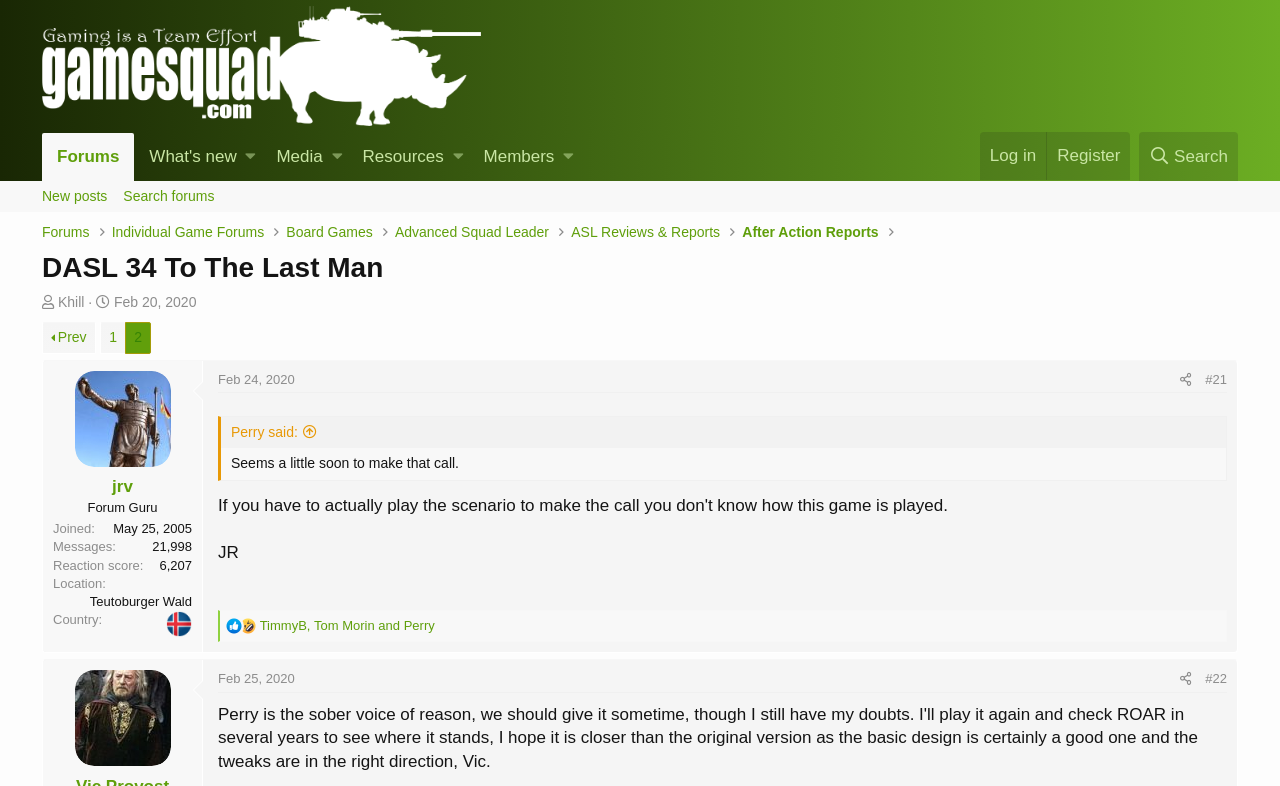Locate the UI element described as follows: "alt="Vic Provost"". Return the bounding box coordinates as four float numbers between 0 and 1 in the order [left, top, right, bottom].

[0.058, 0.853, 0.133, 0.975]